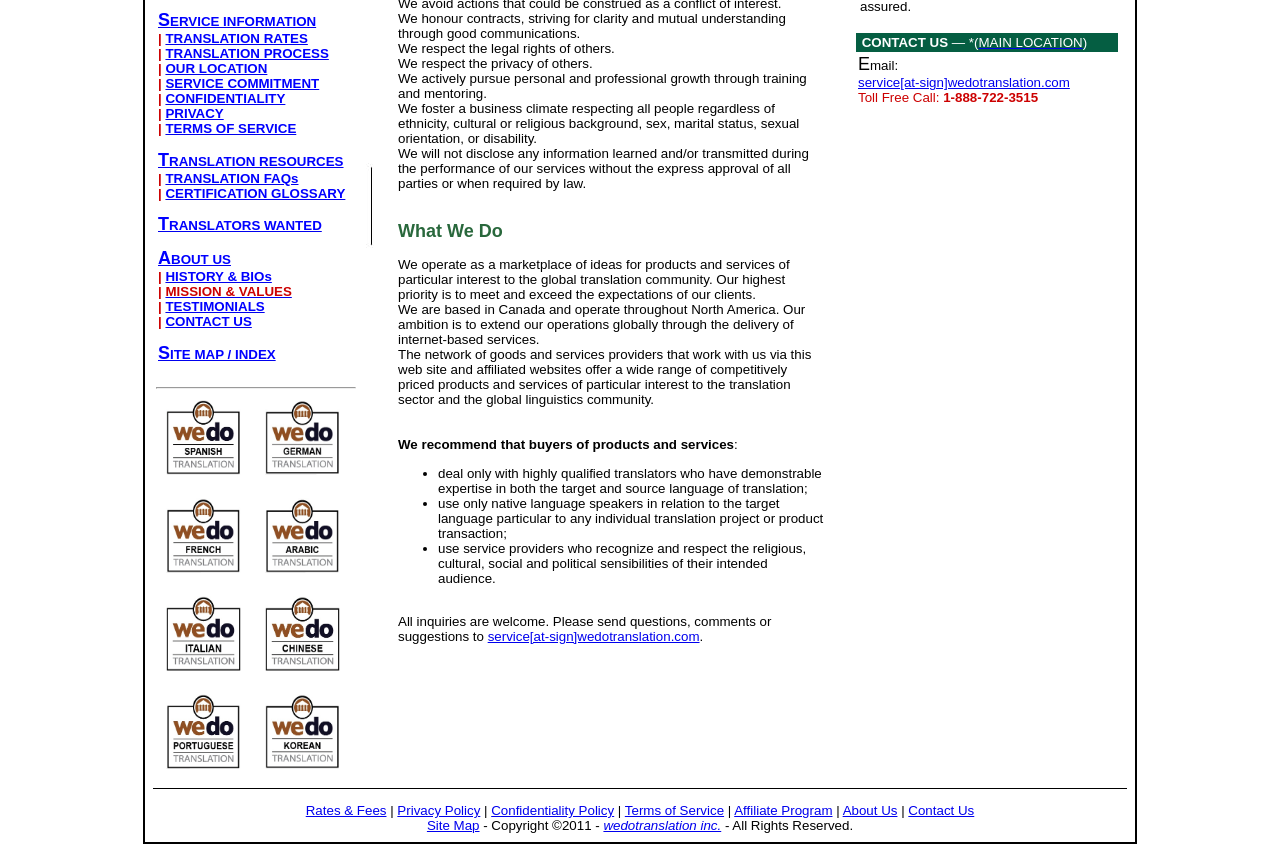Find the bounding box coordinates for the HTML element described in this sentence: "HISTORY & BIOs". Provide the coordinates as four float numbers between 0 and 1, in the format [left, top, right, bottom].

[0.129, 0.316, 0.212, 0.334]